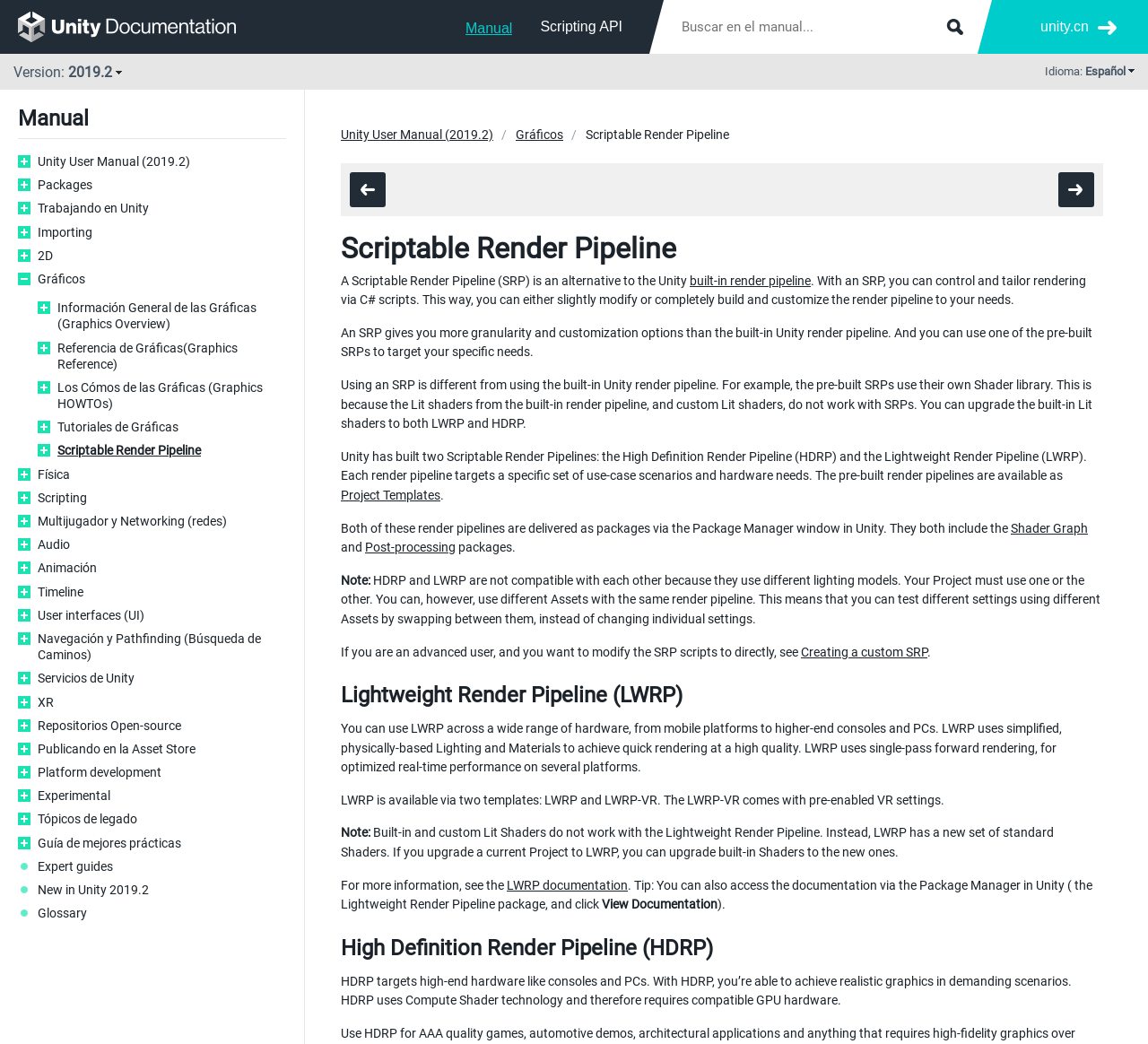Create a detailed description of the webpage's content and layout.

This webpage is about the Scriptable Render Pipeline (SRP) in Unity, a game engine. At the top, there is a search bar and a few links, including "Manual" and "Scripting API". On the right side, there are links to switch the language and version of the manual.

Below the top section, there is a heading "Manual" with several links to different sections of the manual, including "Unity User Manual (2019.2)", "Packages", "Working in Unity", and many others.

The main content of the page is about the Scriptable Render Pipeline, which is an alternative to the Unity built-in render pipeline. It allows users to control and tailor rendering via C# scripts. There are several paragraphs of text explaining the benefits and features of SRP, including its customization options, compatibility with different hardware, and the ability to use pre-built SRPs.

There are also two sections about the Lightweight Render Pipeline (LWRP) and the High Definition Render Pipeline (HDRP), which are two pre-built SRPs available in Unity. These sections explain the features and requirements of each pipeline, including their compatibility with different hardware and their use cases.

Throughout the page, there are many links to other sections of the manual, including "Creating a custom SRP", "LWRP documentation", and "Project Templates". There are also several headings and subheadings to organize the content and make it easier to read.